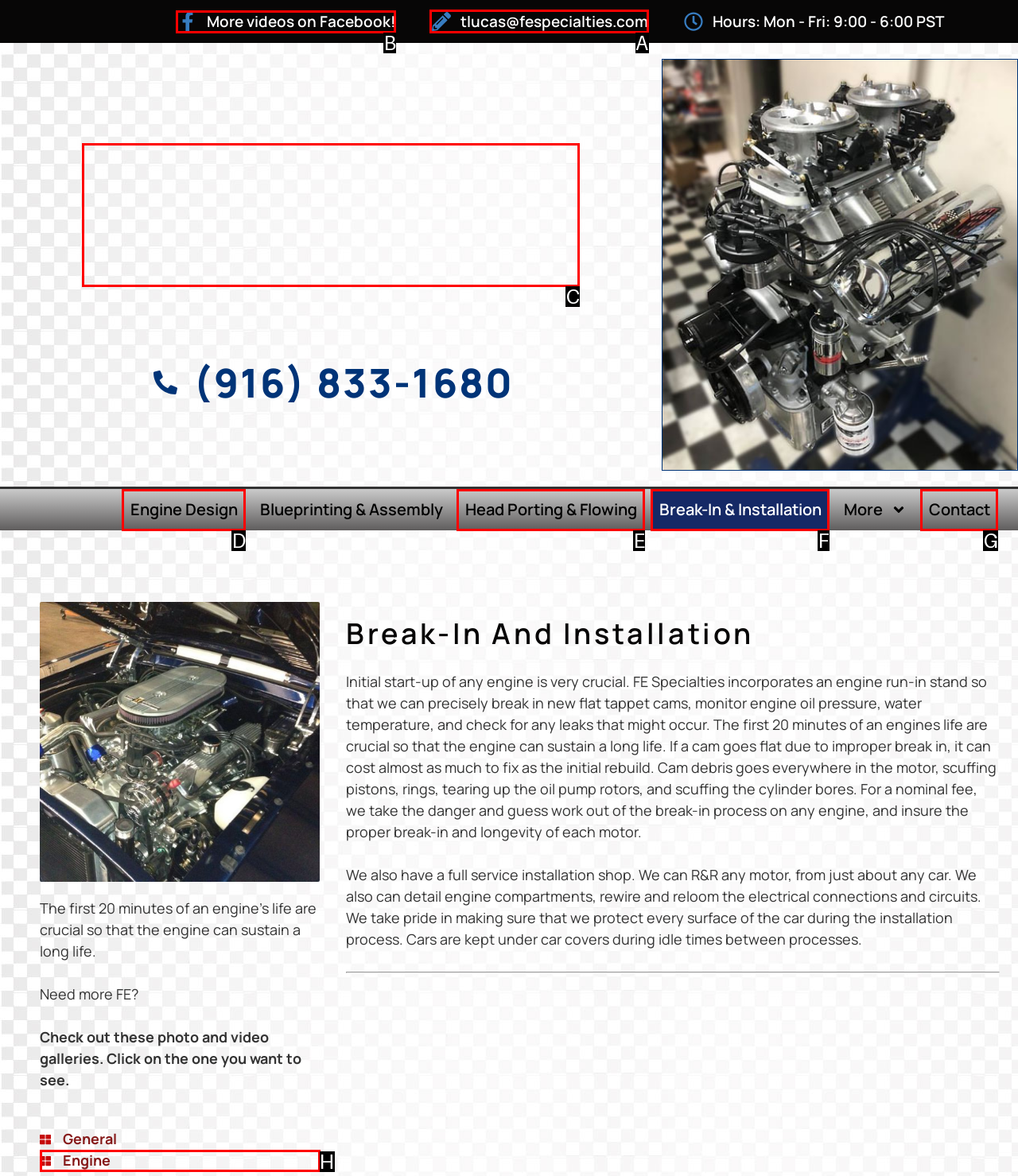Find the option you need to click to complete the following instruction: Click on the 'More videos on Facebook!' link
Answer with the corresponding letter from the choices given directly.

B